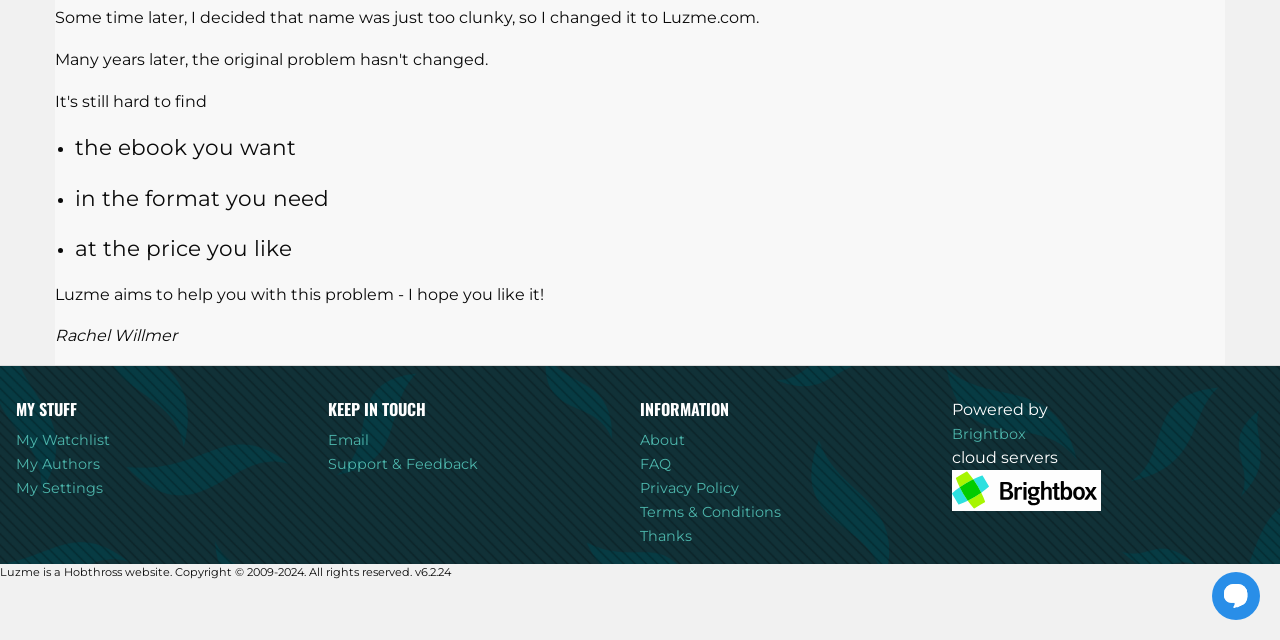Identify the bounding box coordinates for the UI element described as follows: "My Authors". Ensure the coordinates are four float numbers between 0 and 1, formatted as [left, top, right, bottom].

[0.012, 0.712, 0.078, 0.74]